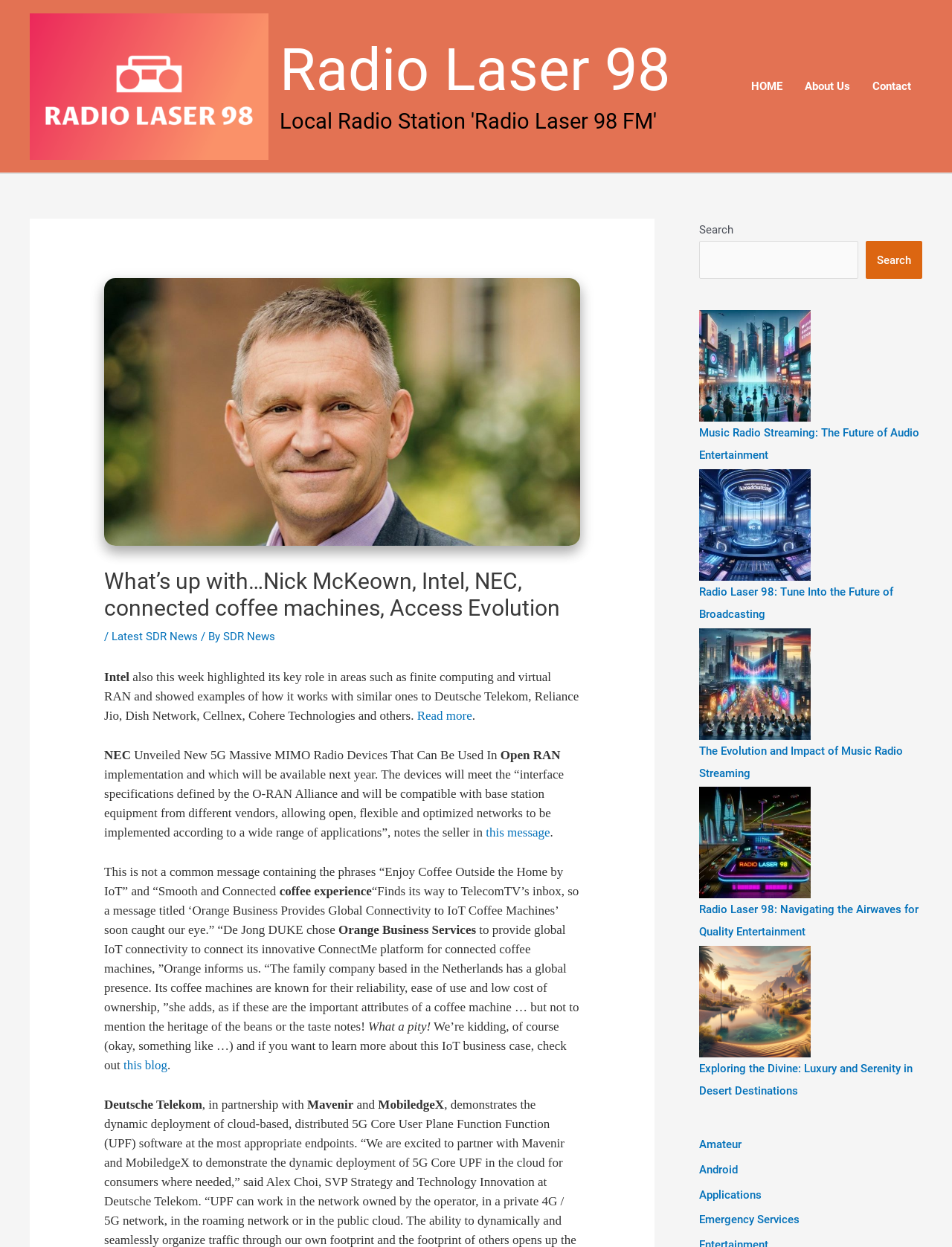Please specify the bounding box coordinates of the clickable region to carry out the following instruction: "Search for something". The coordinates should be four float numbers between 0 and 1, in the format [left, top, right, bottom].

[0.909, 0.193, 0.969, 0.224]